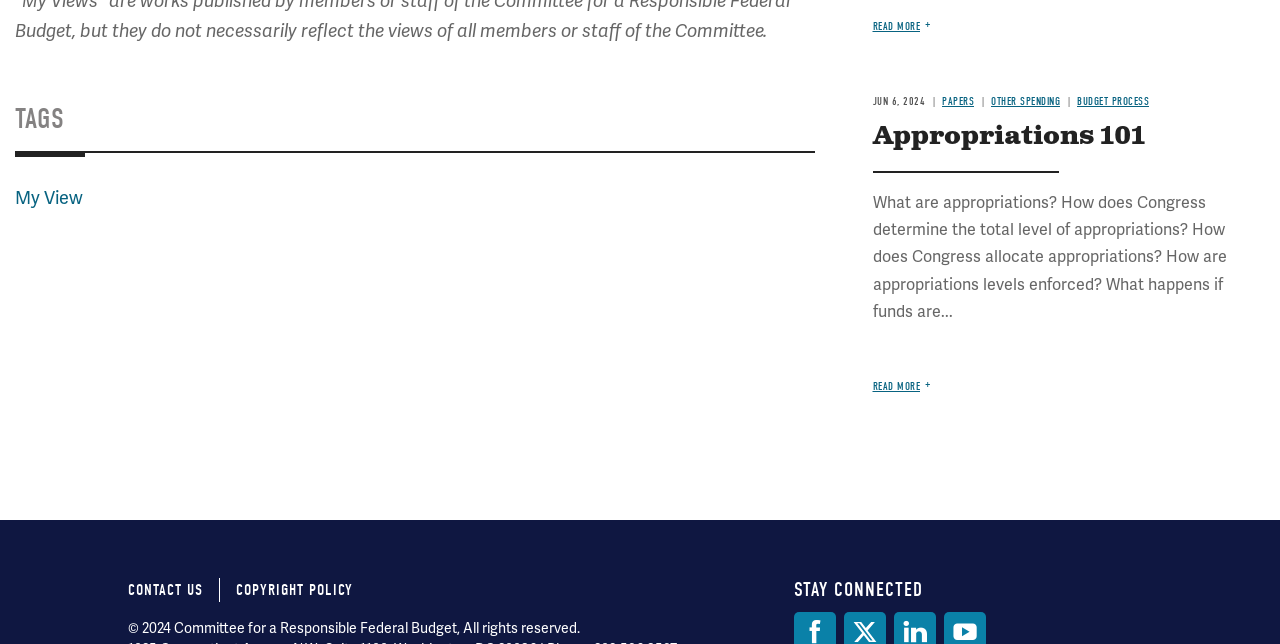Using the description: "Read more", identify the bounding box of the corresponding UI element in the screenshot.

[0.682, 0.59, 0.727, 0.61]